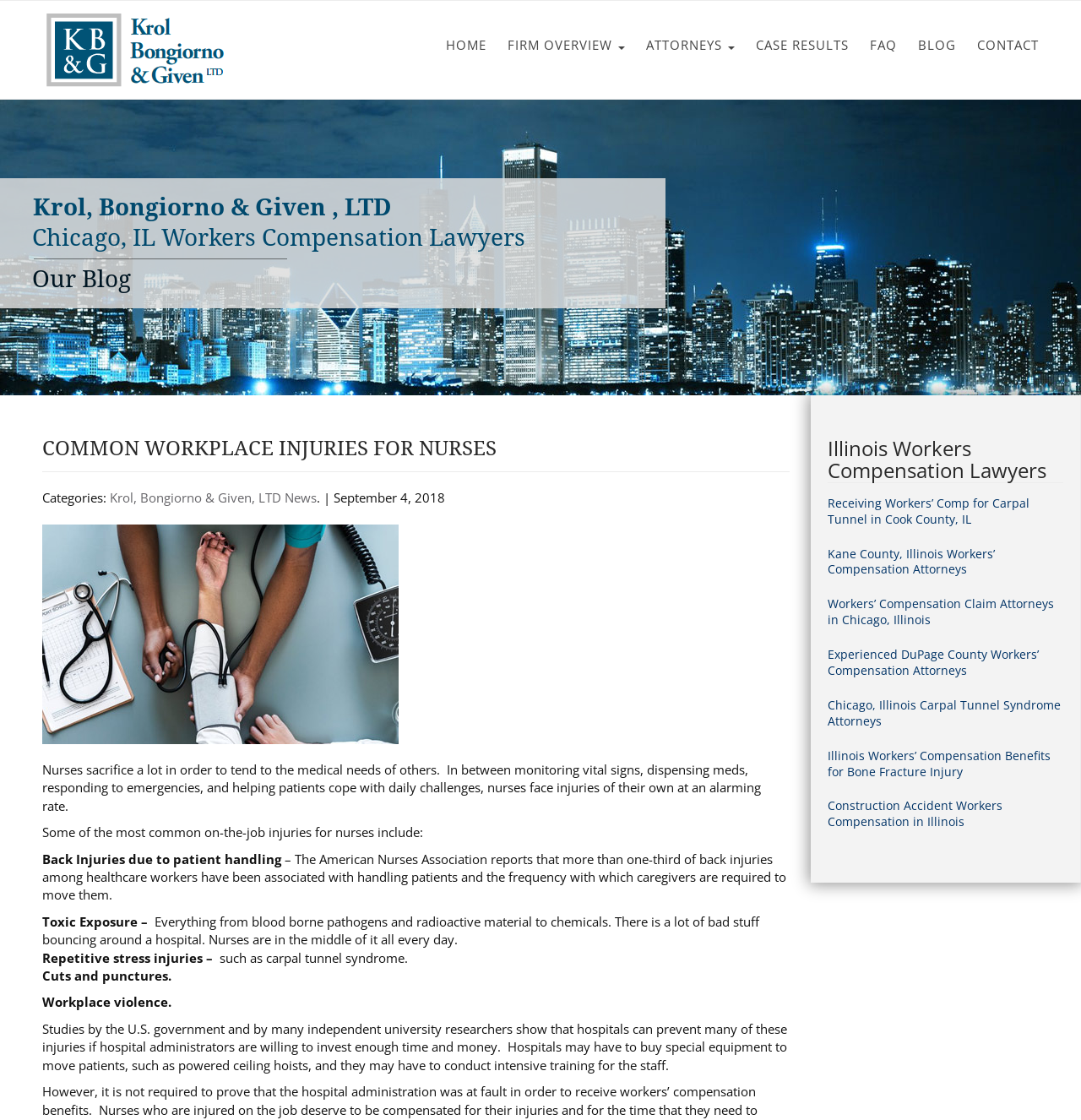Look at the image and answer the question in detail:
What is the name of the law firm?

I found the answer by looking at the static text element with the bounding box coordinates [0.03, 0.173, 0.362, 0.198], which contains the text 'Krol, Bongiorno & Given, LTD'.